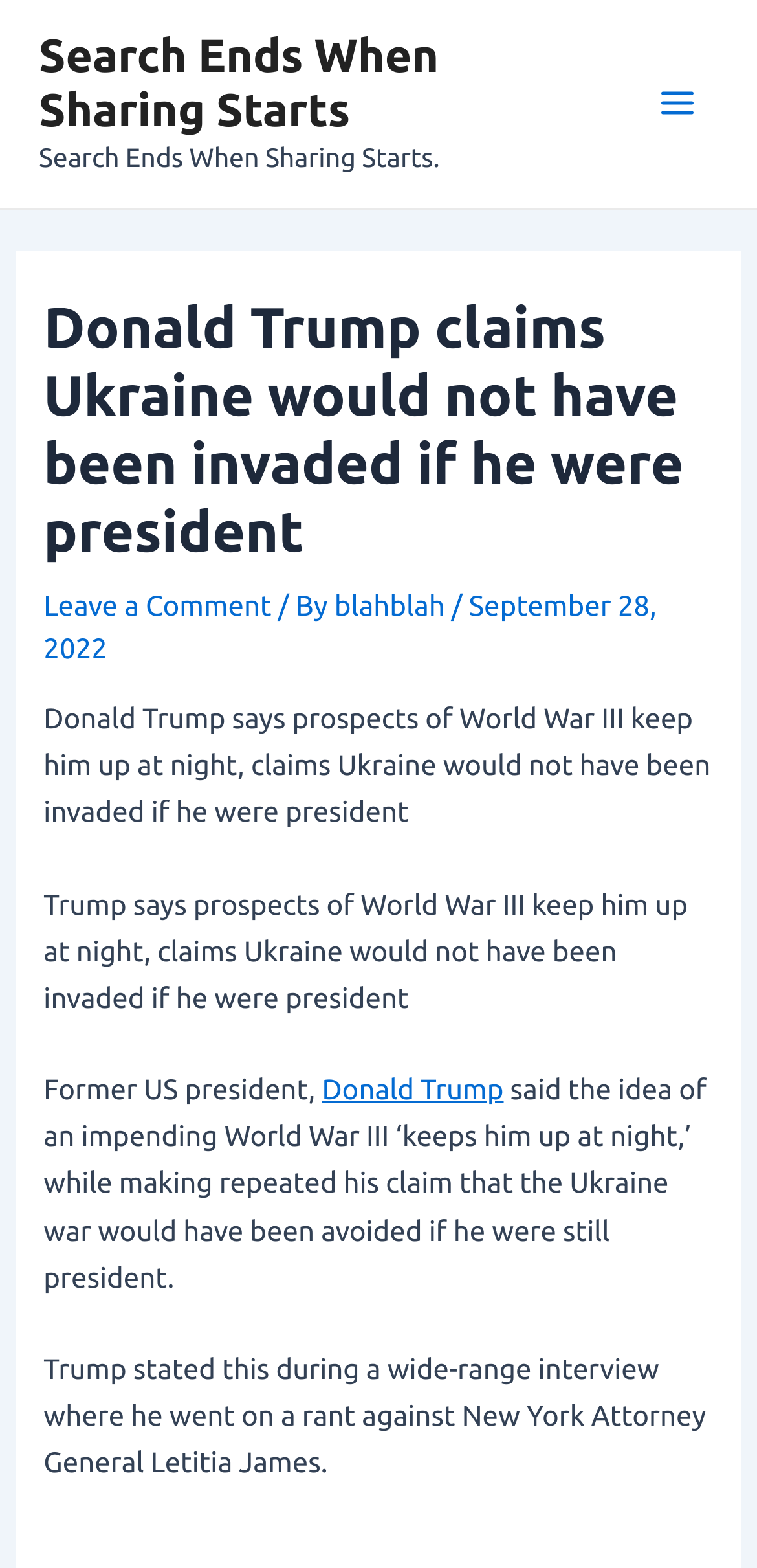Determine the bounding box for the UI element that matches this description: "Leave a Comment".

[0.058, 0.376, 0.359, 0.397]